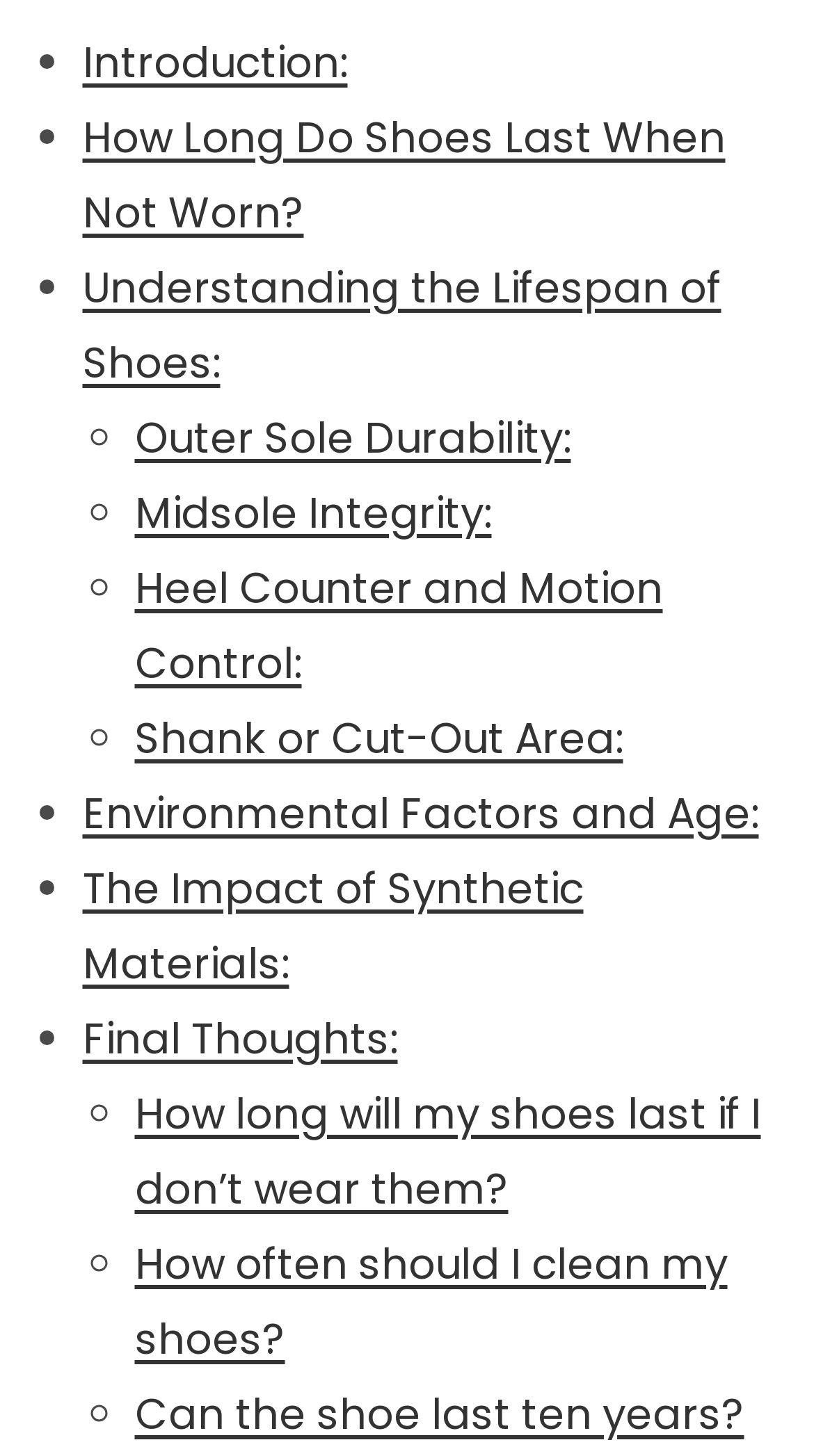Please reply to the following question using a single word or phrase: 
How many FAQs are listed at the end of the article?

3